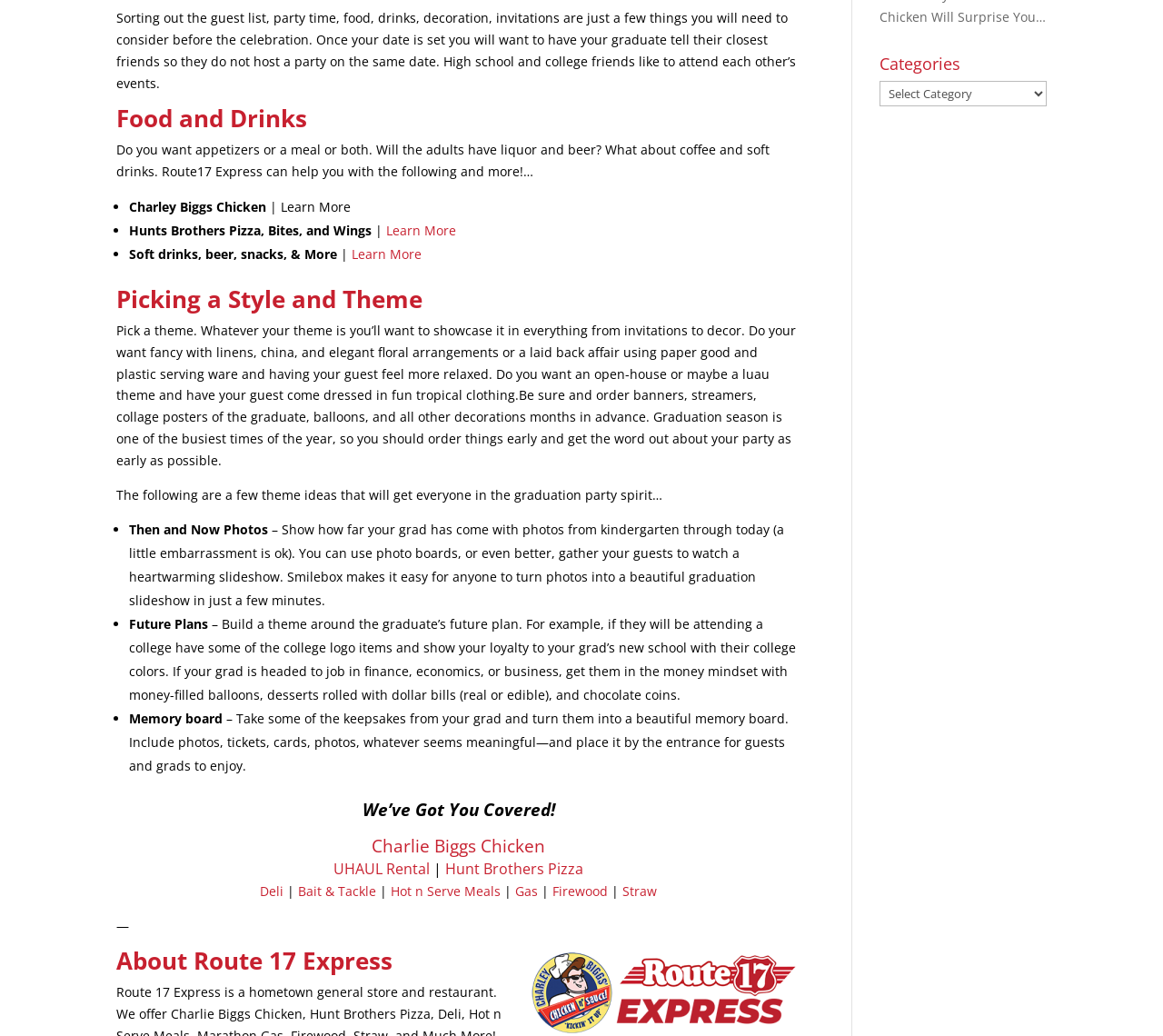Find the bounding box of the UI element described as follows: "Public Relations and Advertising Commons".

None